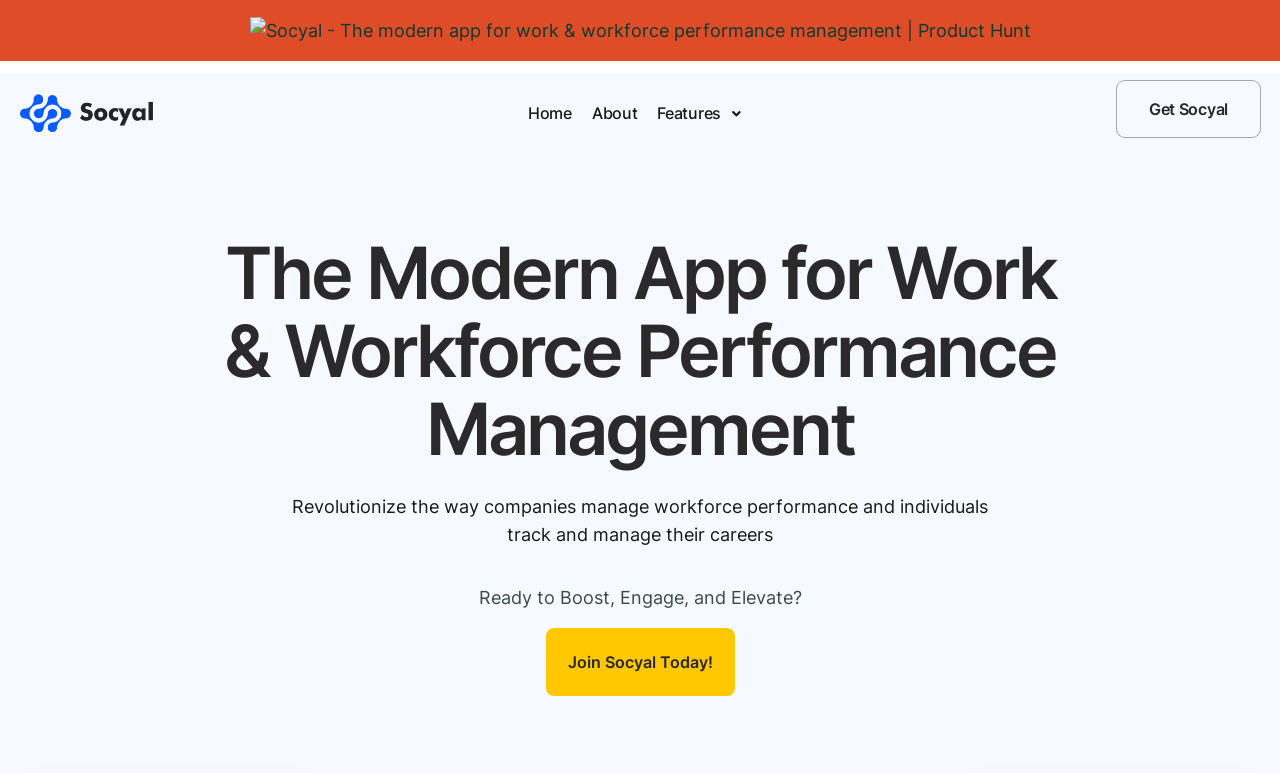What is the call-to-action?
We need a detailed and exhaustive answer to the question. Please elaborate.

The call-to-action is a link 'Join Socyal Today!' which is located at the bottom of the webpage. It is a prominent element with a distinct bounding box coordinate and is likely to be the main action the webpage is encouraging the user to take.